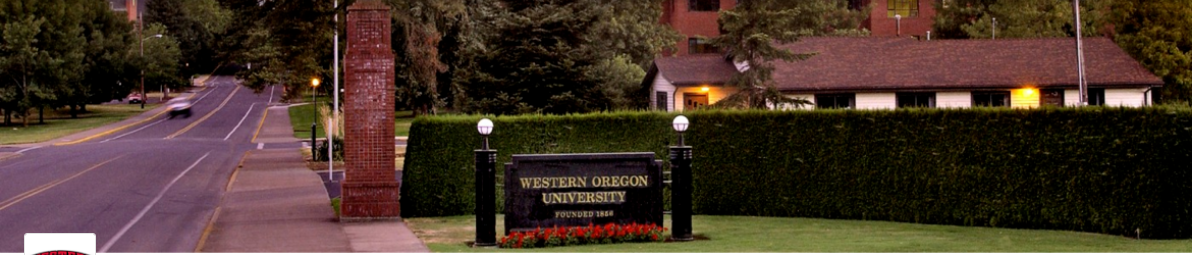Refer to the image and provide a thorough answer to this question:
What is lining the roadway into the campus?

The peaceful roadway that invites traffic into the campus is lined with trees, which add to the overall inviting atmosphere of the university.